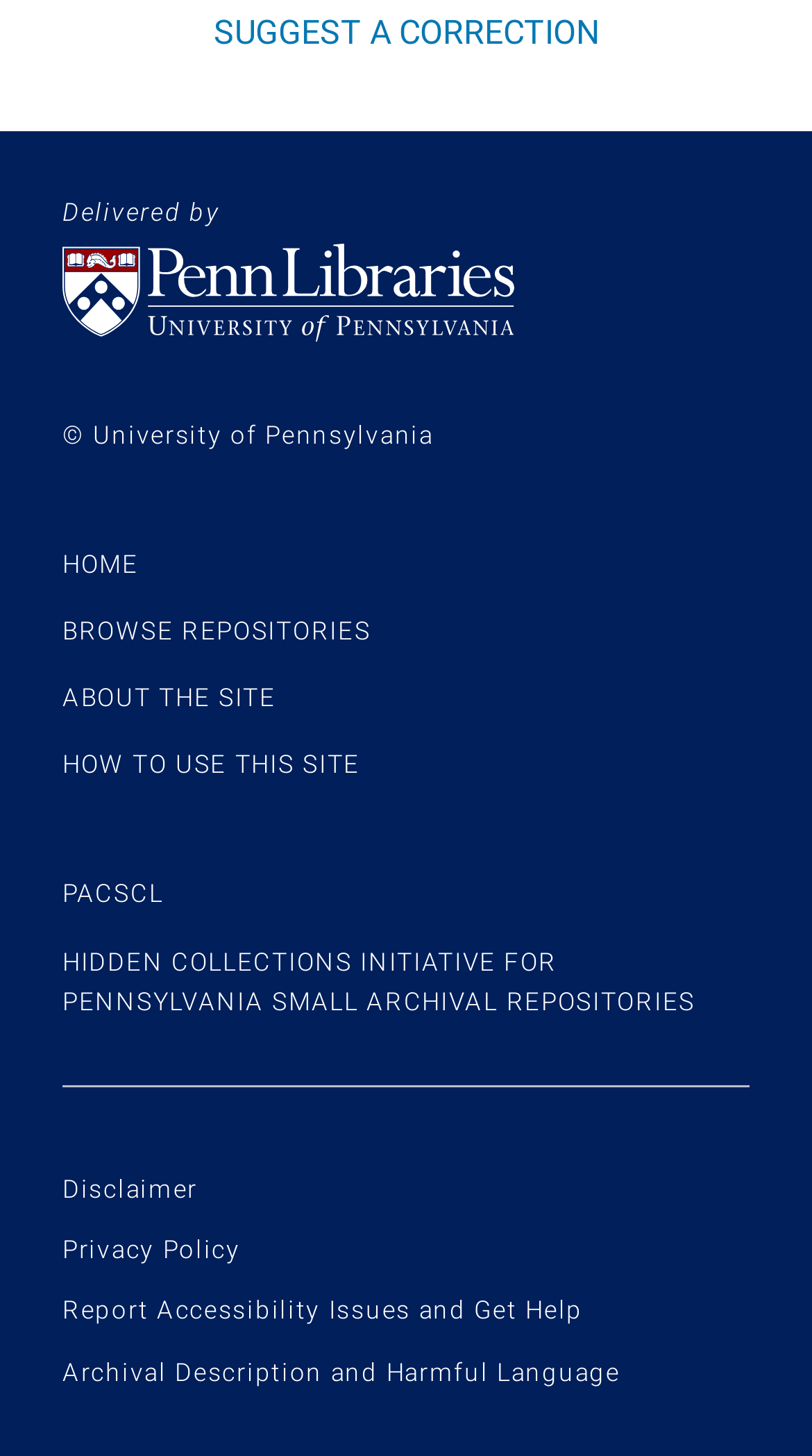Please give the bounding box coordinates of the area that should be clicked to fulfill the following instruction: "read disclaimer". The coordinates should be in the format of four float numbers from 0 to 1, i.e., [left, top, right, bottom].

[0.077, 0.807, 0.244, 0.827]